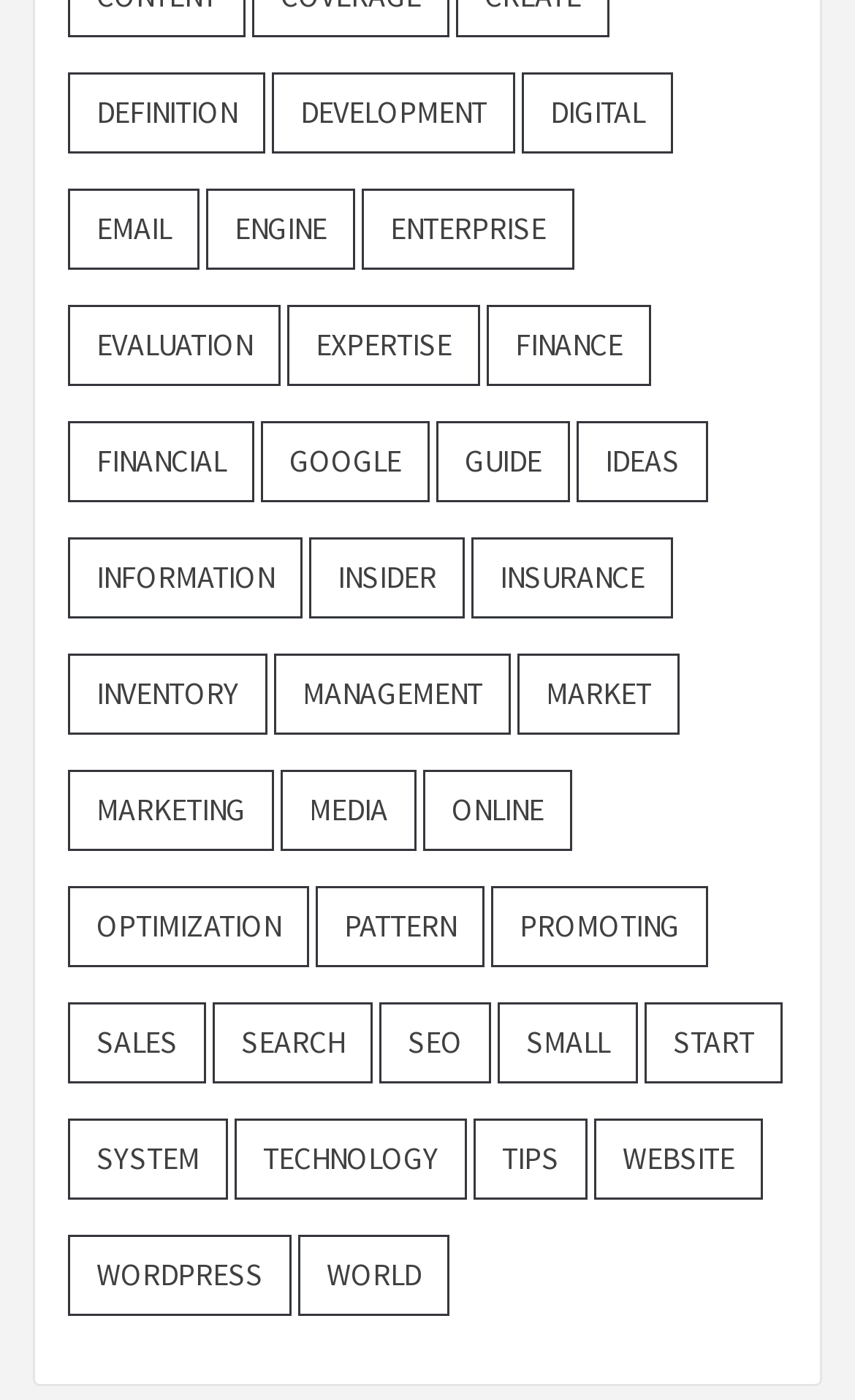Please determine the bounding box coordinates of the element to click on in order to accomplish the following task: "Click on definition". Ensure the coordinates are four float numbers ranging from 0 to 1, i.e., [left, top, right, bottom].

[0.079, 0.051, 0.31, 0.109]